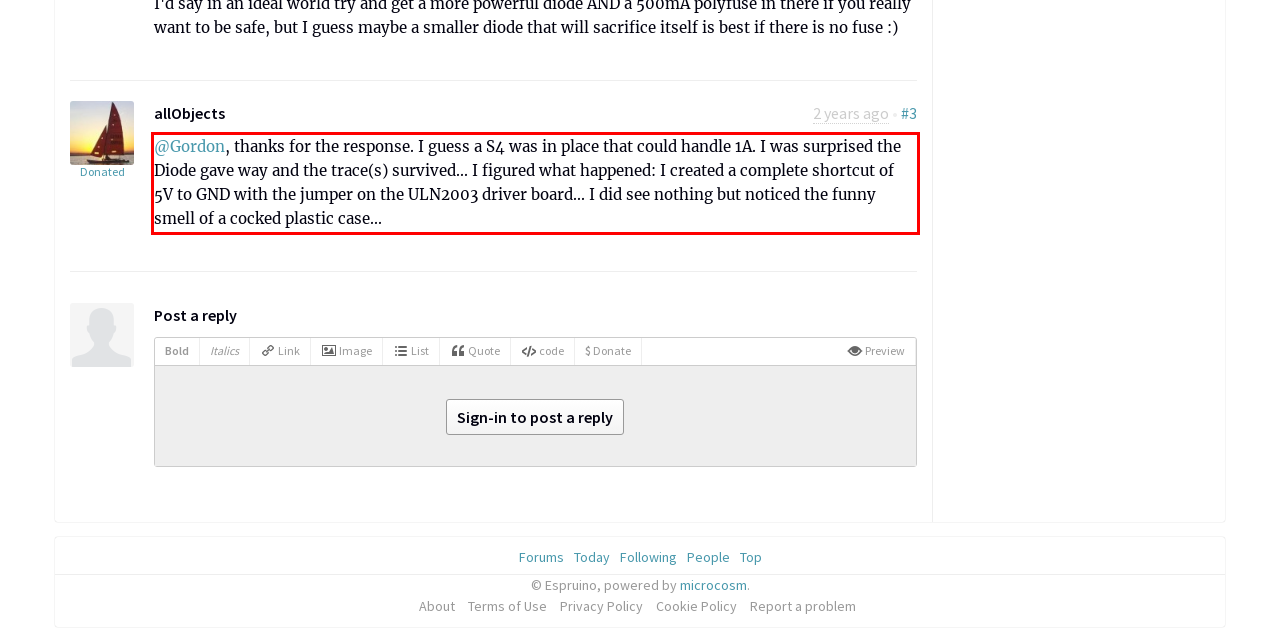Examine the screenshot of the webpage, locate the red bounding box, and perform OCR to extract the text contained within it.

@Gordon, thanks for the response. I guess a S4 was in place that could handle 1A. I was surprised the Diode gave way and the trace(s) survived... I figured what happened: I created a complete shortcut of 5V to GND with the jumper on the ULN2003 driver board... I did see nothing but noticed the funny smell of a cocked plastic case...